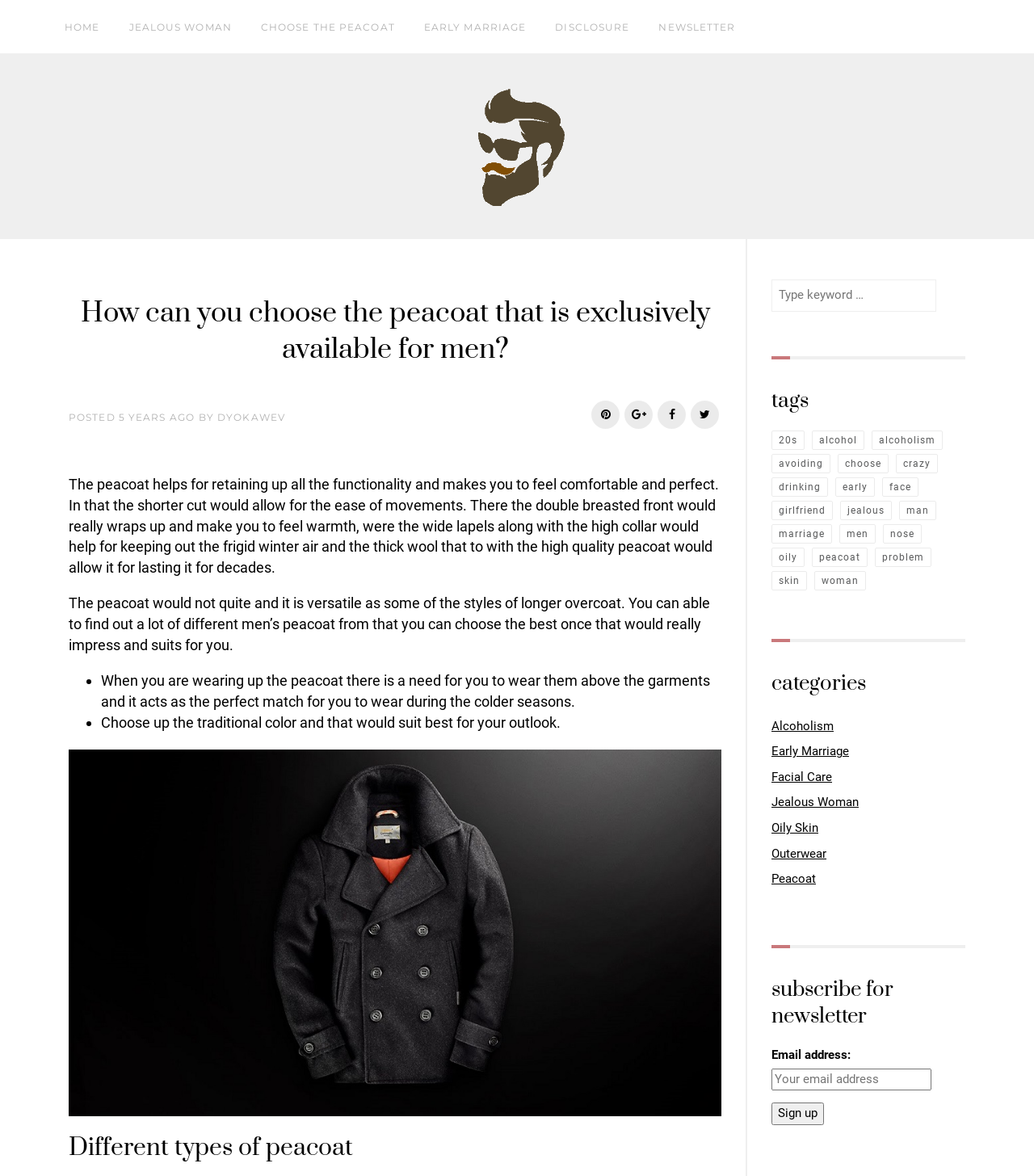Identify the bounding box coordinates for the UI element described by the following text: "Jealous woman". Provide the coordinates as four float numbers between 0 and 1, in the format [left, top, right, bottom].

[0.125, 0.018, 0.224, 0.028]